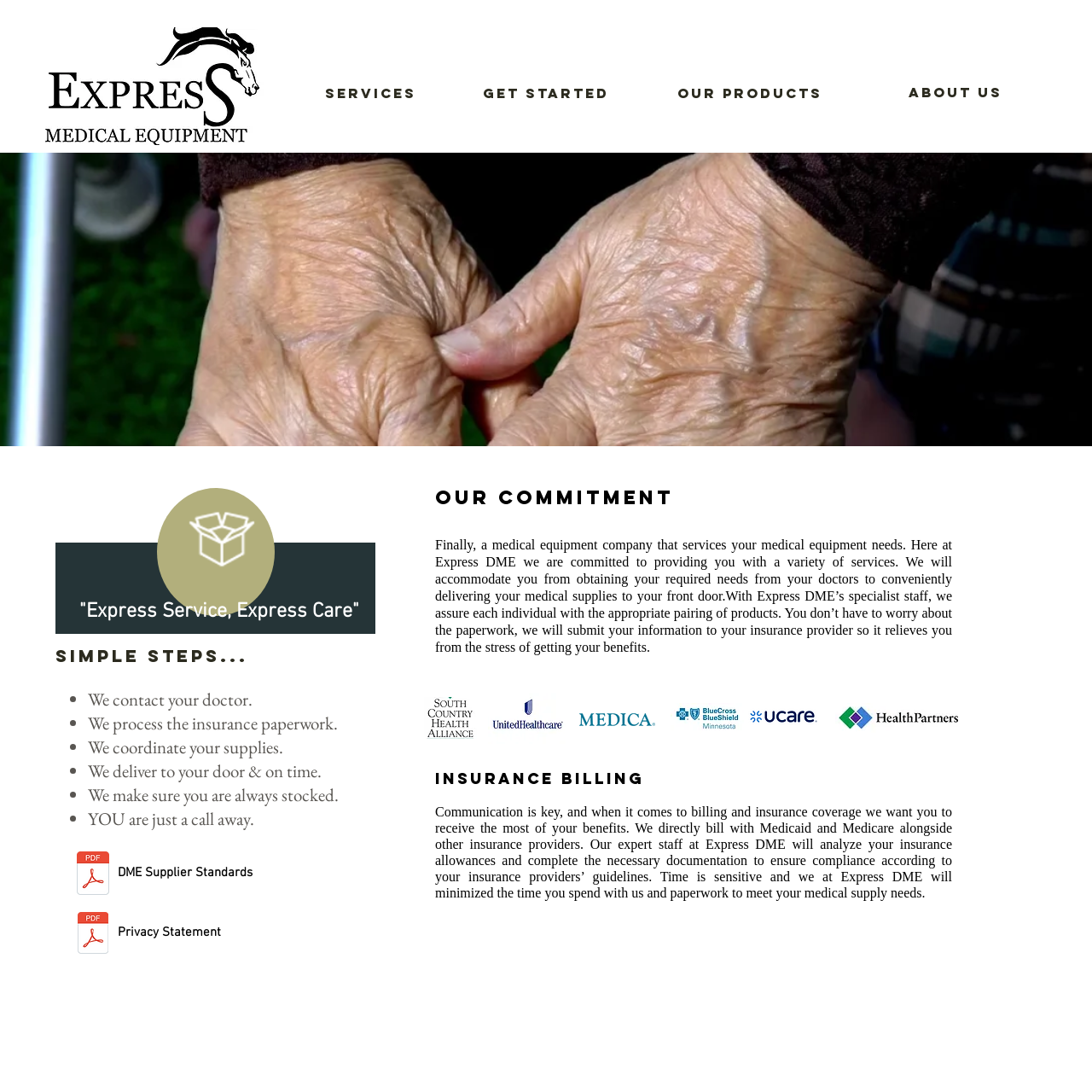What is the name of the company? Please answer the question using a single word or phrase based on the image.

Express DME